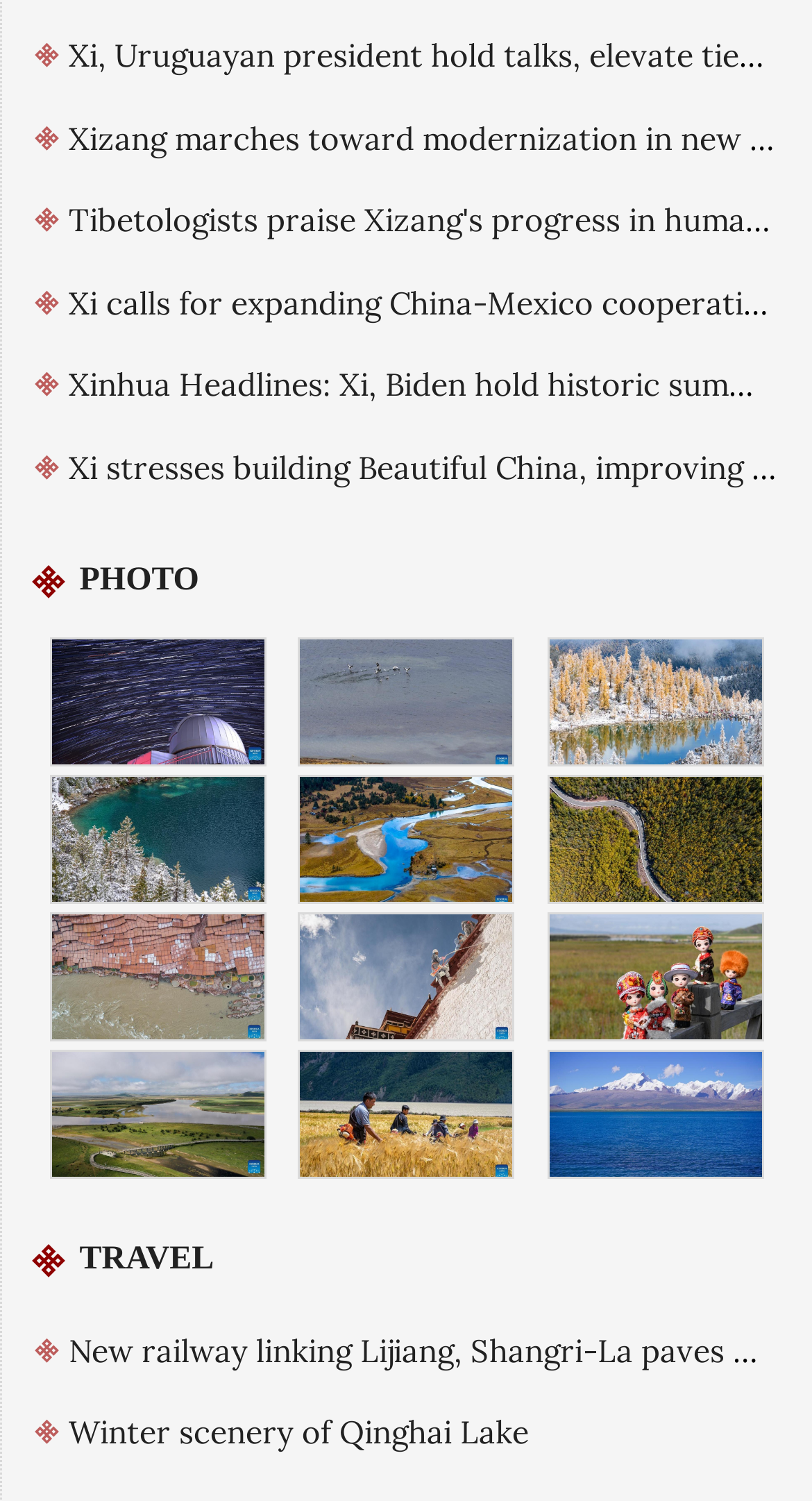Please specify the coordinates of the bounding box for the element that should be clicked to carry out this instruction: "Click on the link to view Xizang marches toward modernization in new era". The coordinates must be four float numbers between 0 and 1, formatted as [left, top, right, bottom].

[0.085, 0.079, 0.982, 0.105]